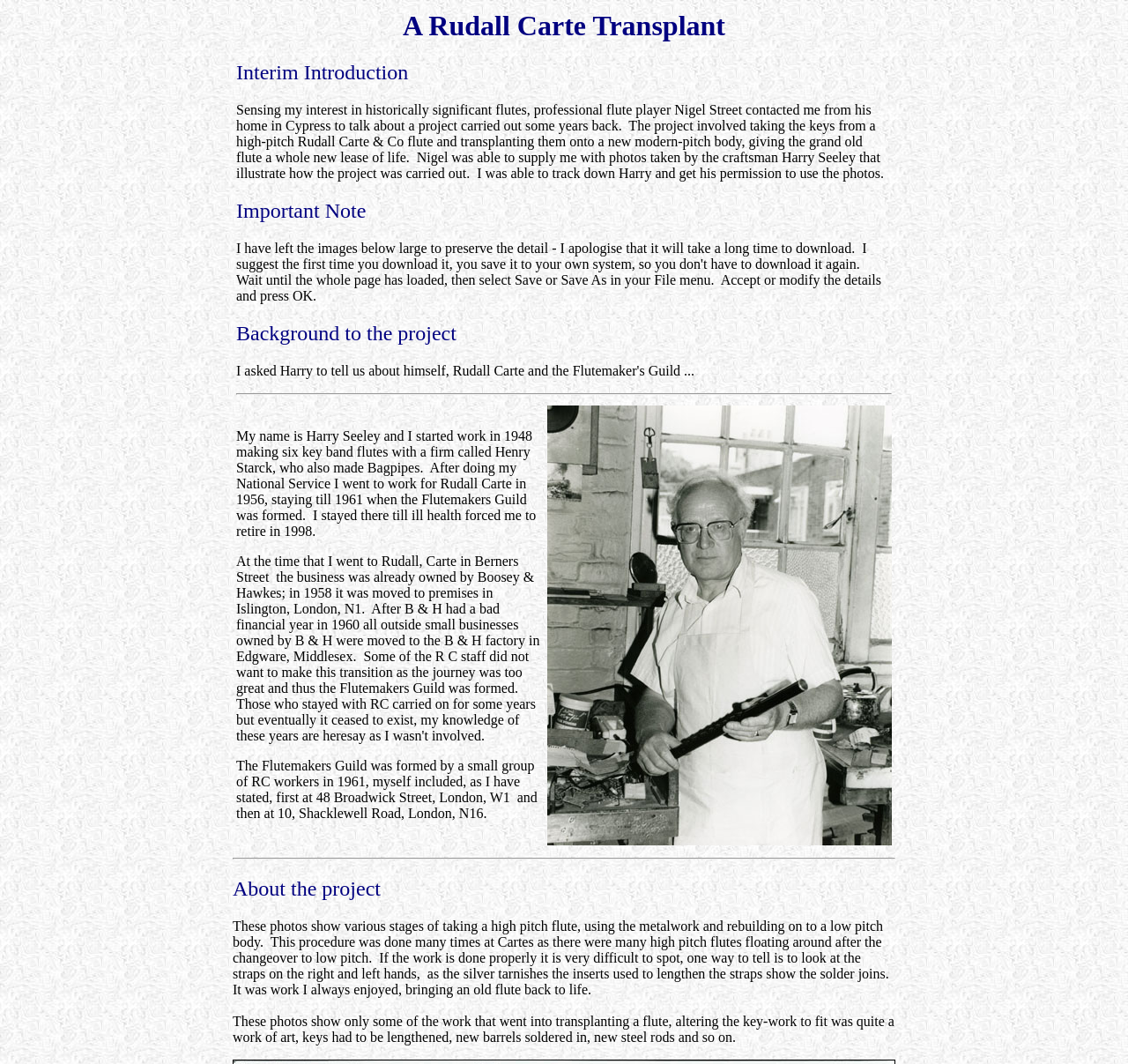Extract the top-level heading from the webpage and provide its text.

A Rudall Carte Transplant